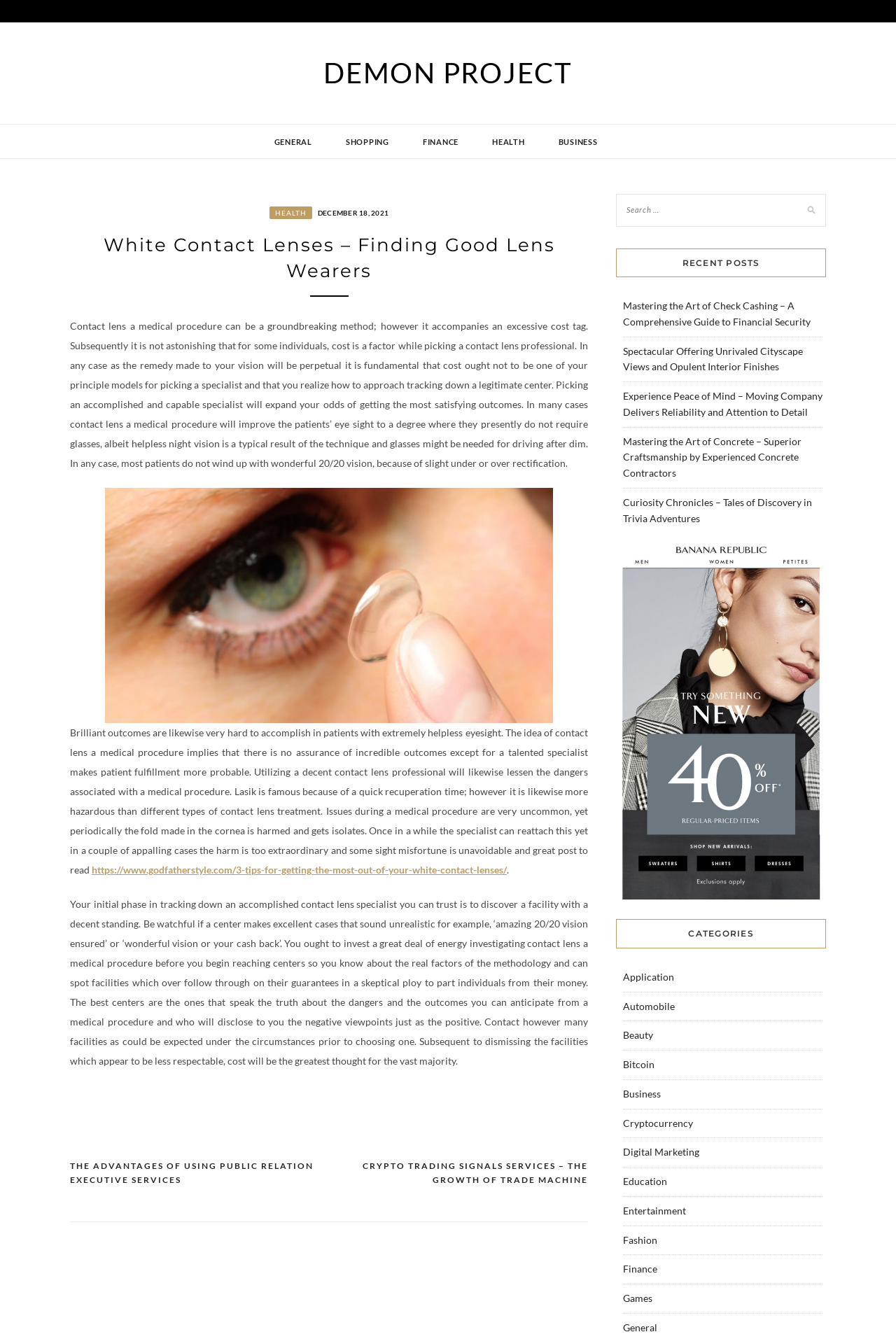Locate the UI element described by https://www.godfatherstyle.com/3-tips-for-getting-the-most-out-of-your-white-contact-lenses/ in the provided webpage screenshot. Return the bounding box coordinates in the format (top-left x, top-left y, bottom-right x, bottom-right y), ensuring all values are between 0 and 1.

[0.102, 0.645, 0.566, 0.654]